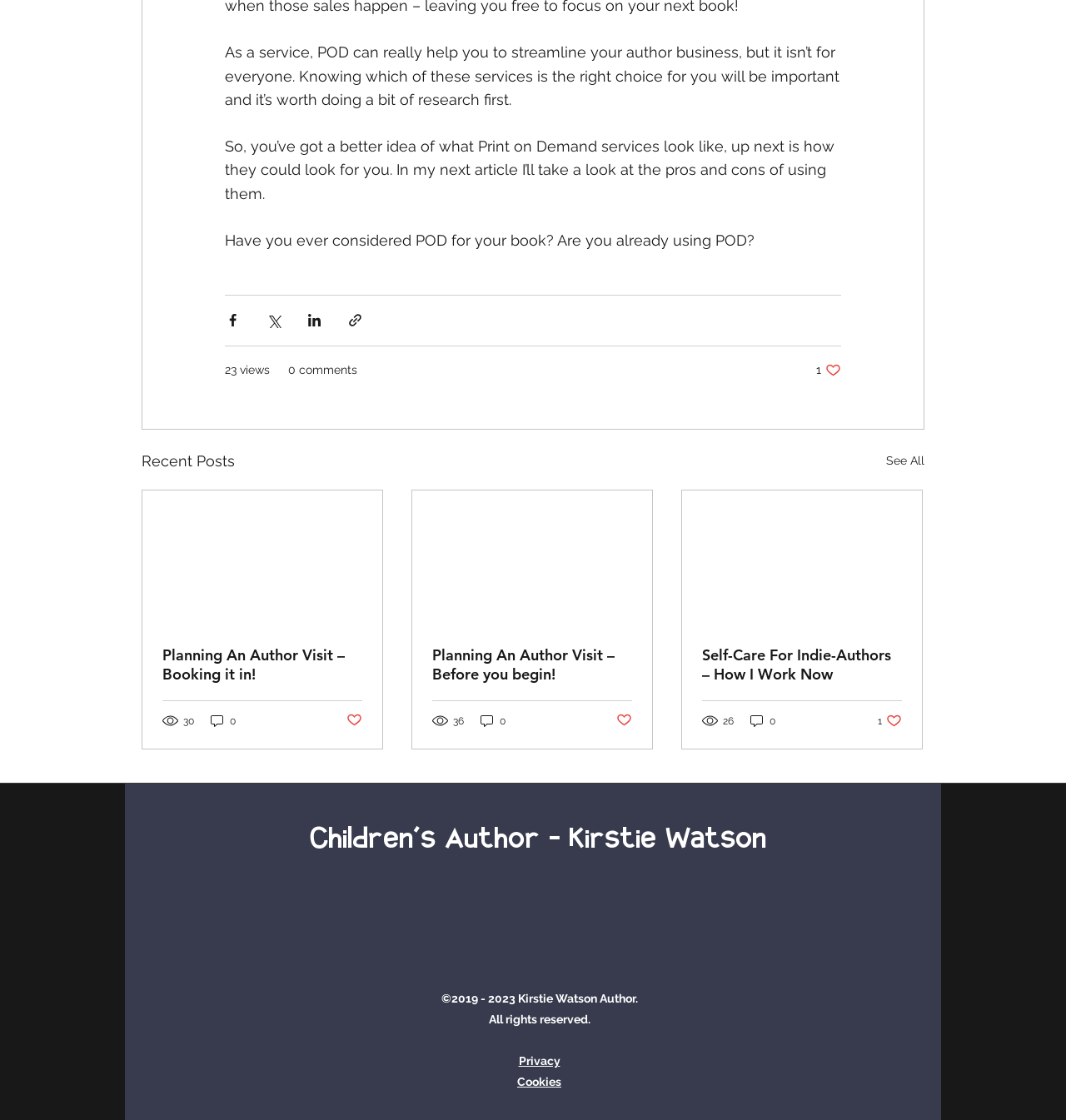Determine the bounding box coordinates of the element's region needed to click to follow the instruction: "Check the privacy policy". Provide these coordinates as four float numbers between 0 and 1, formatted as [left, top, right, bottom].

[0.486, 0.941, 0.525, 0.953]